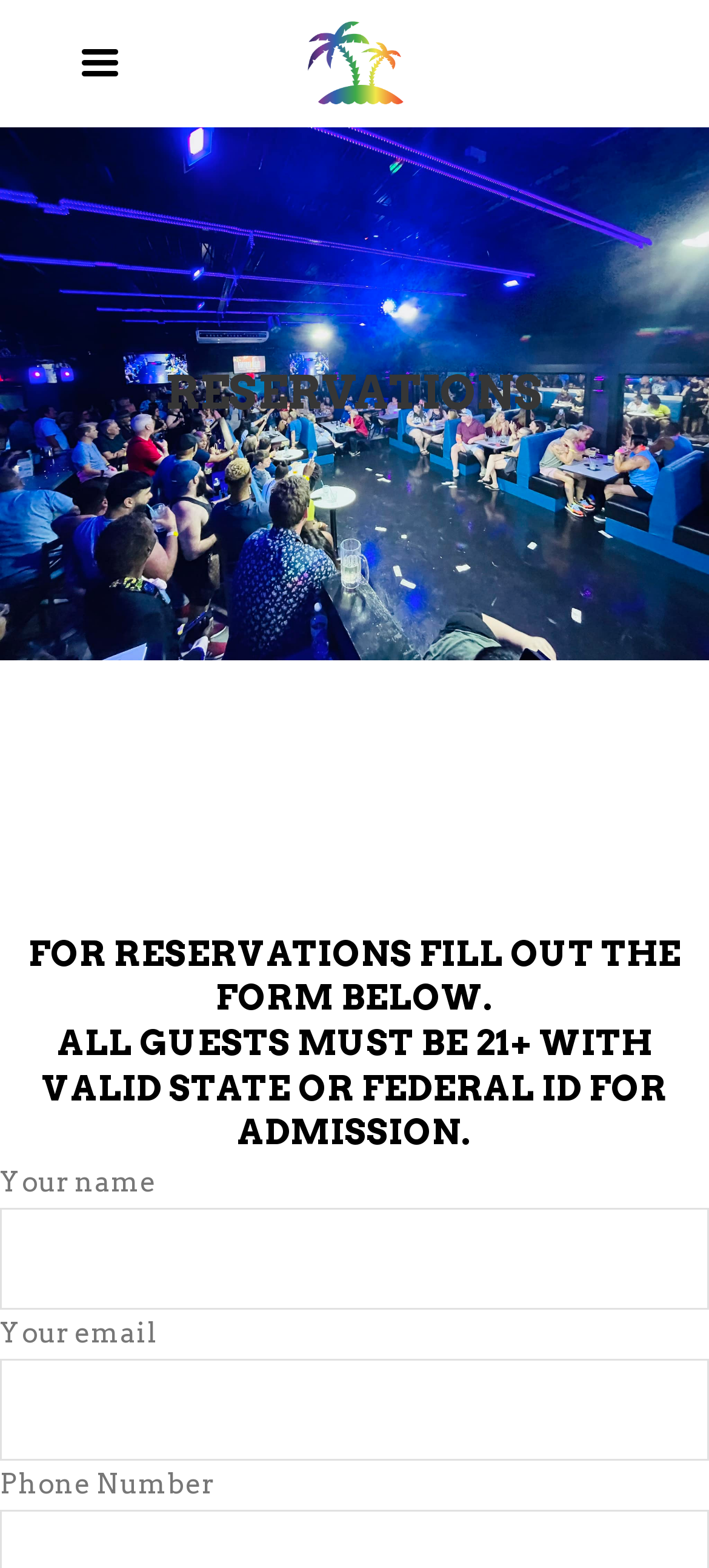Using the information in the image, give a detailed answer to the following question: What is the minimum age for admission?

According to the webpage, it is stated in the heading 'ALL GUESTS MUST BE 21+ WITH VALID STATE OR FEDERAL ID FOR ADMISSION.' that the minimum age for admission is 21.